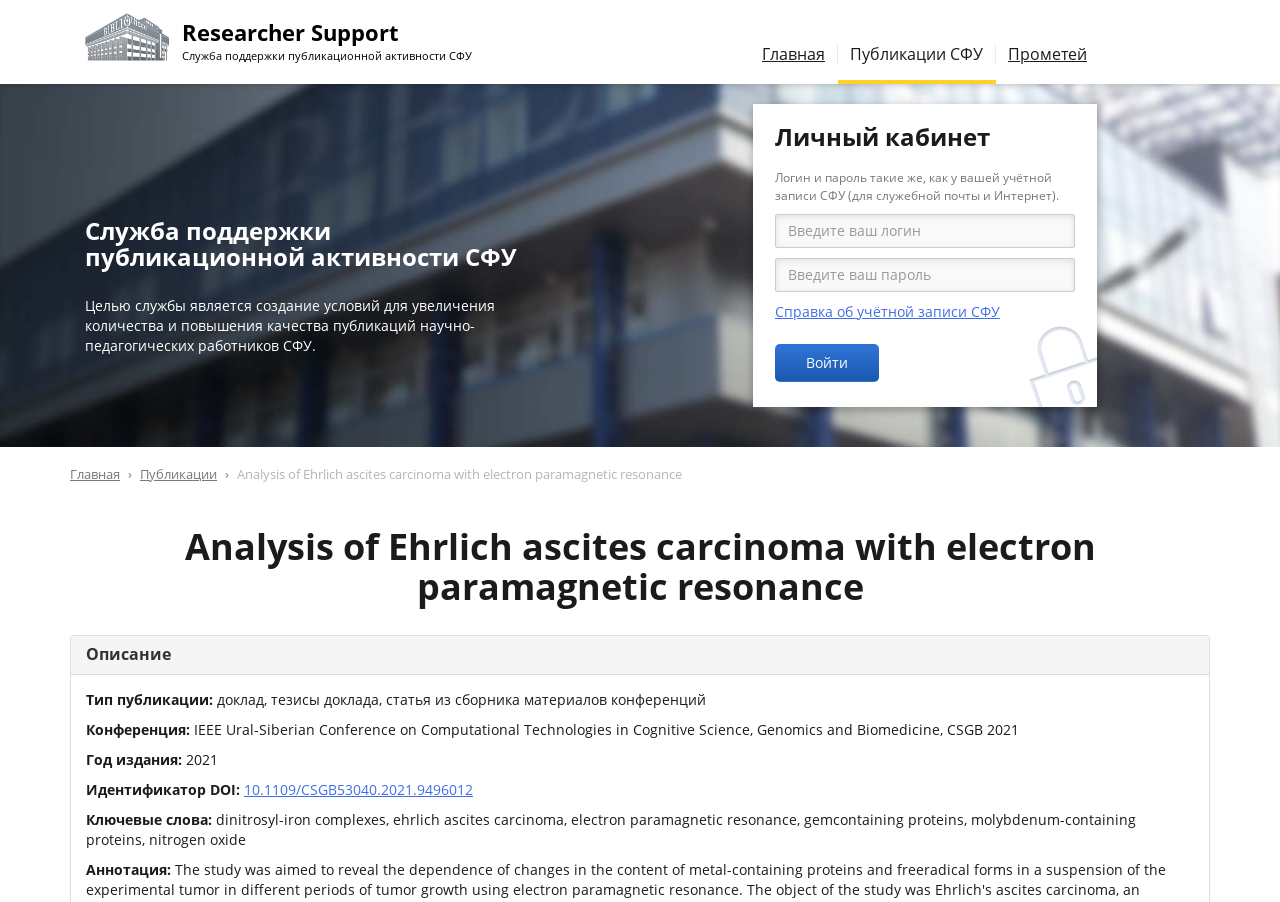Based on the image, provide a detailed and complete answer to the question: 
What is the DOI identifier?

The DOI identifier can be found in the section 'Описание' on the webpage, which lists the DOI identifier as '10.1109/CSGB53040.2021.9496012'.